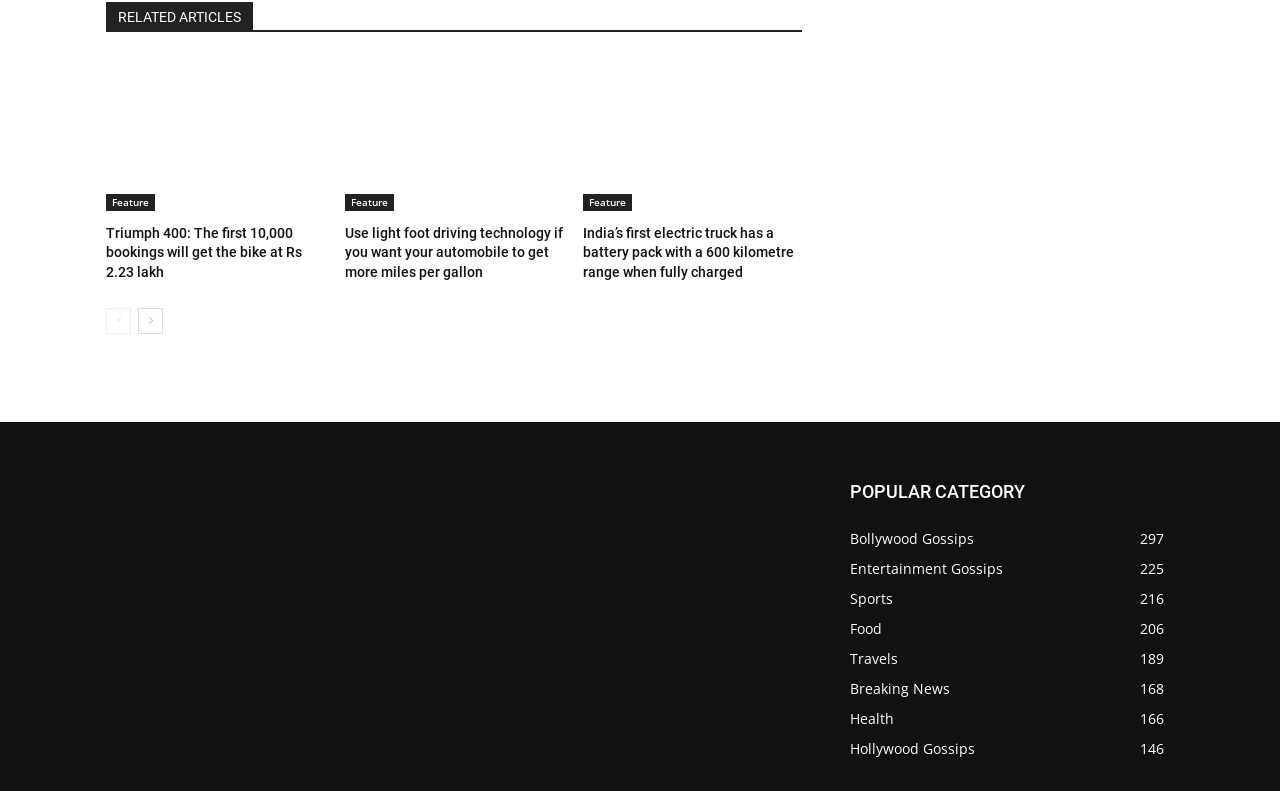What is the title of the third article?
Can you provide an in-depth and detailed response to the question?

The third article is titled 'India’s first electric truck has a battery pack with a 600 kilometre range when fully charged' as indicated by the heading.